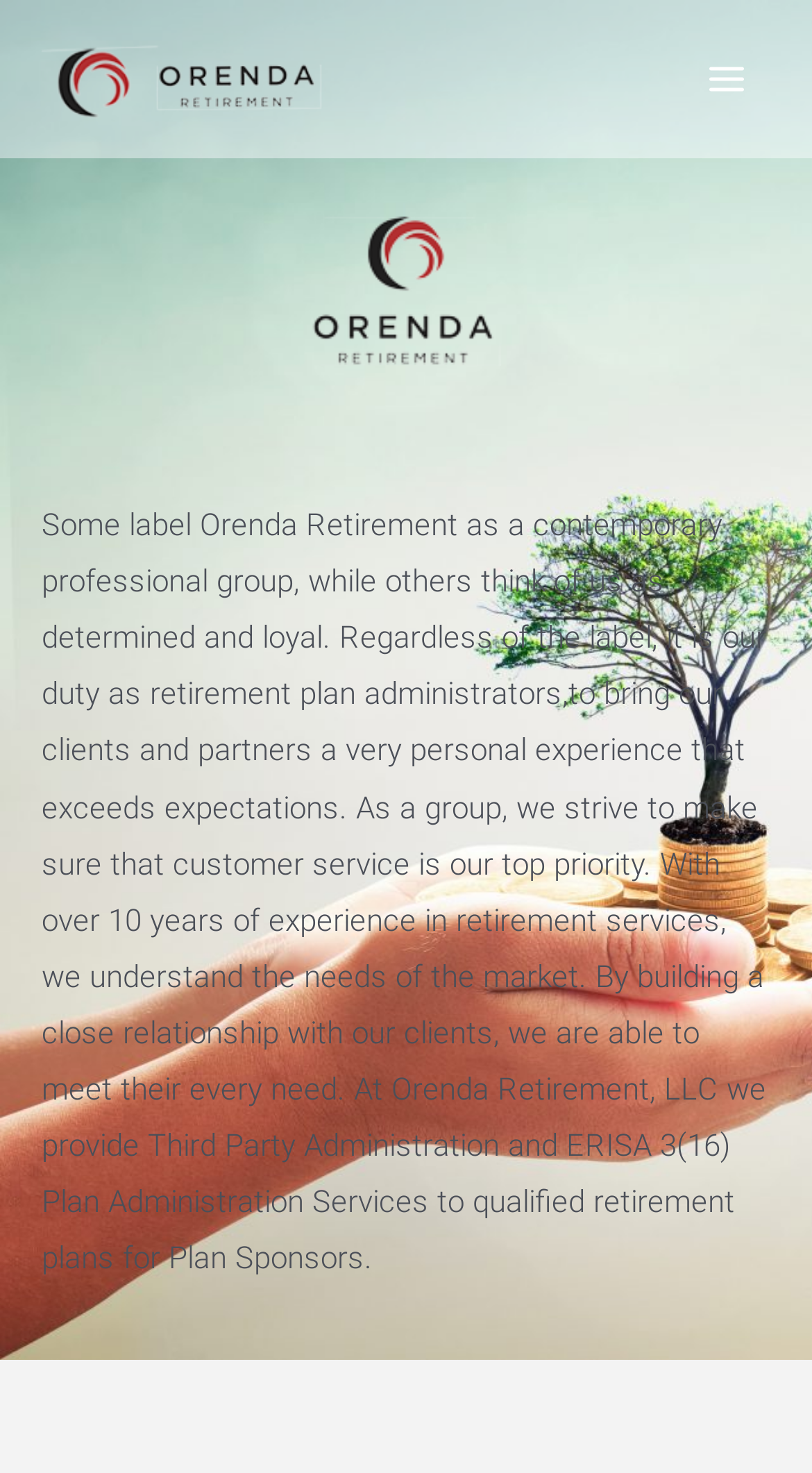Please determine the bounding box of the UI element that matches this description: Main Menu. The coordinates should be given as (top-left x, top-left y, bottom-right x, bottom-right y), with all values between 0 and 1.

[0.841, 0.024, 0.949, 0.083]